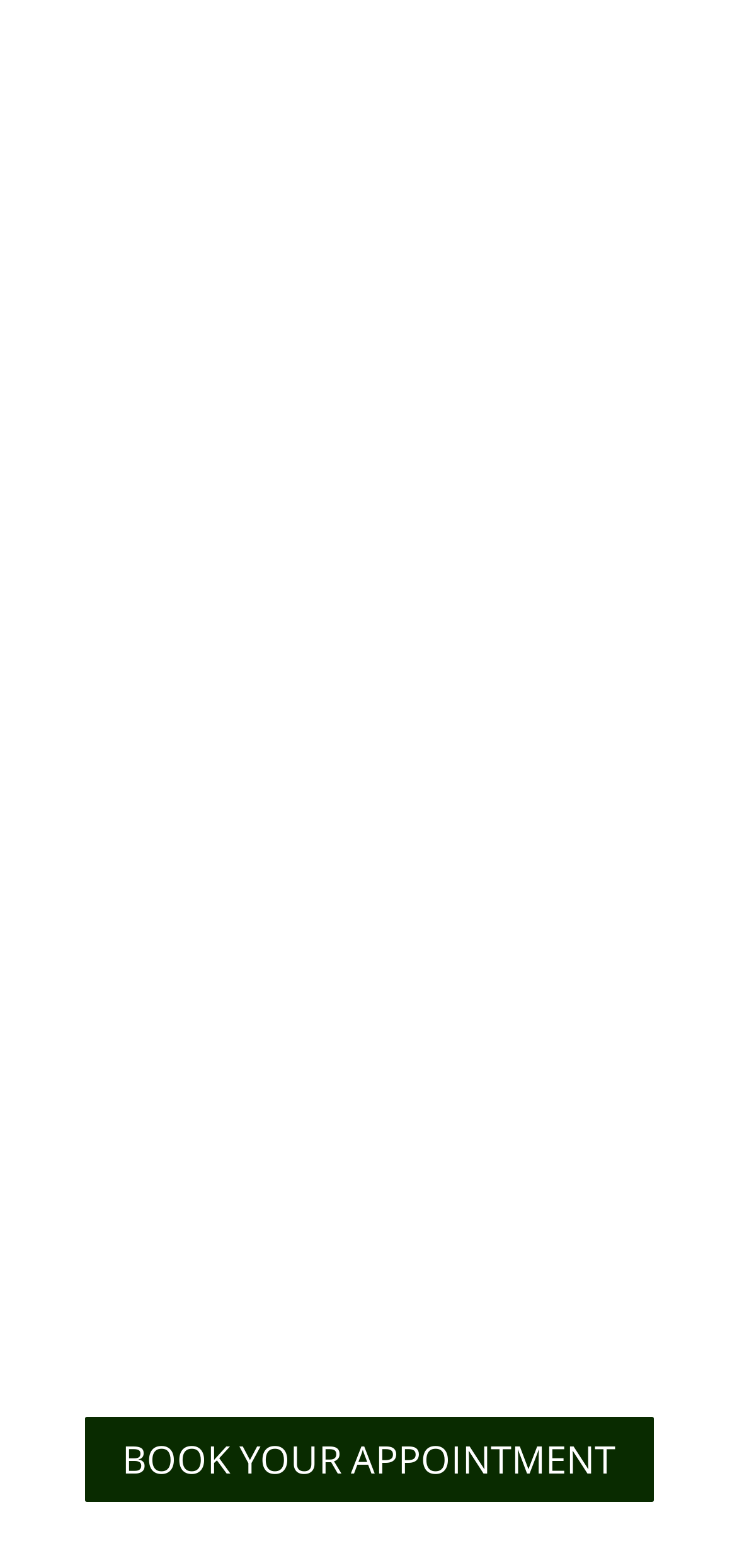Find the bounding box coordinates for the element described here: "LASH LIFT/TINT".

[0.314, 0.639, 0.686, 0.668]